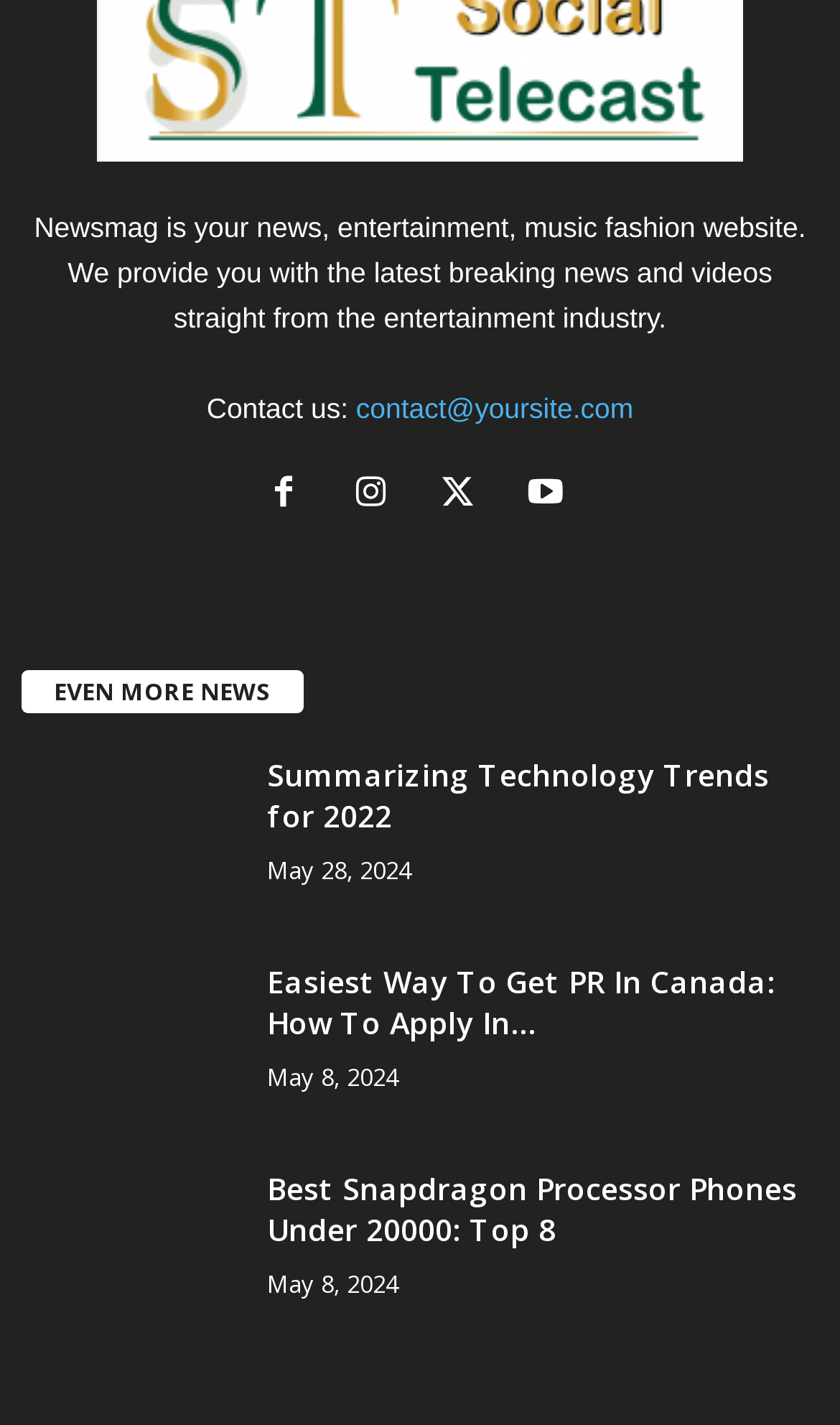Highlight the bounding box coordinates of the element that should be clicked to carry out the following instruction: "Read about Summarizing Technology Trends for 2022". The coordinates must be given as four float numbers ranging from 0 to 1, i.e., [left, top, right, bottom].

[0.318, 0.53, 0.915, 0.587]